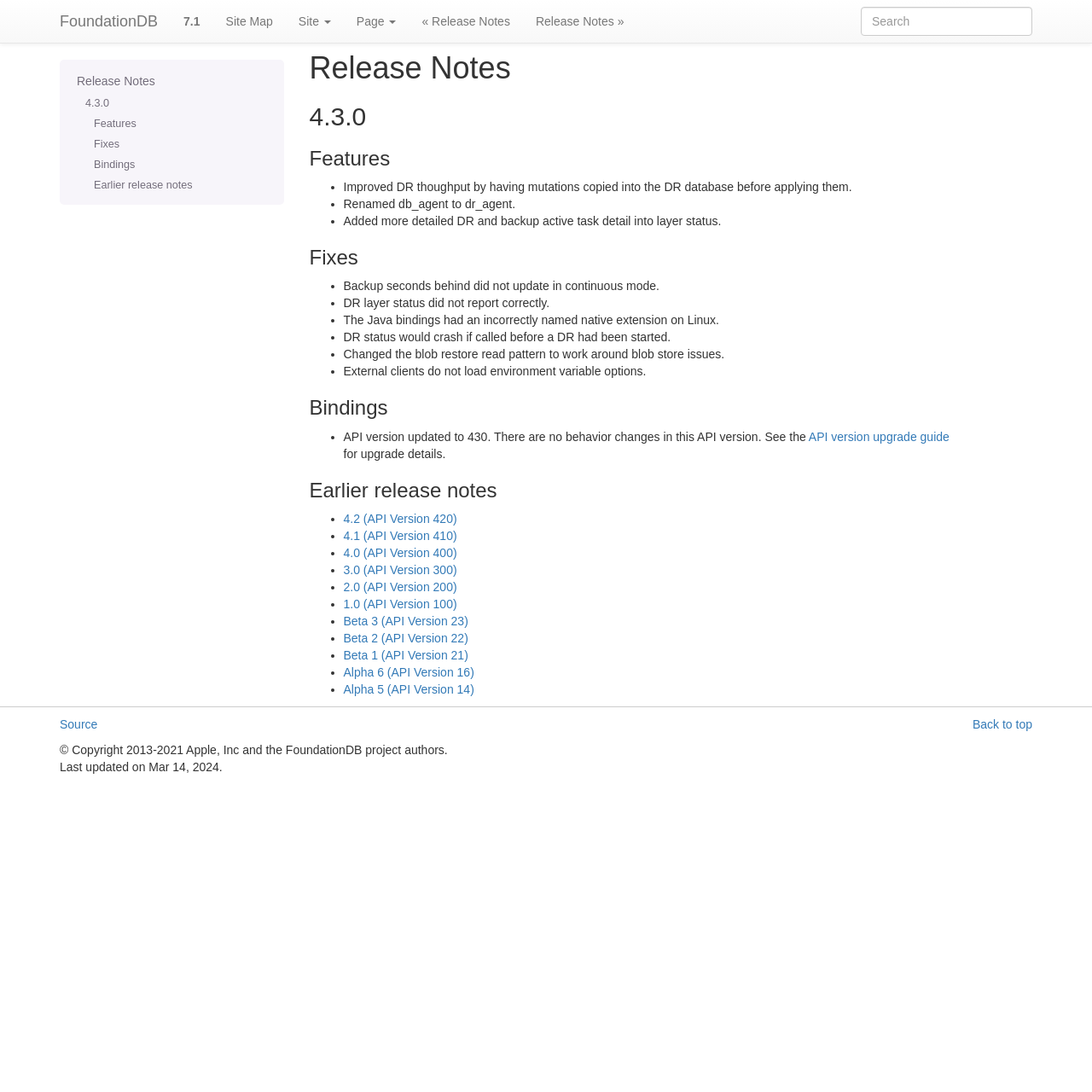Find and indicate the bounding box coordinates of the region you should select to follow the given instruction: "Search for something".

[0.788, 0.006, 0.945, 0.033]